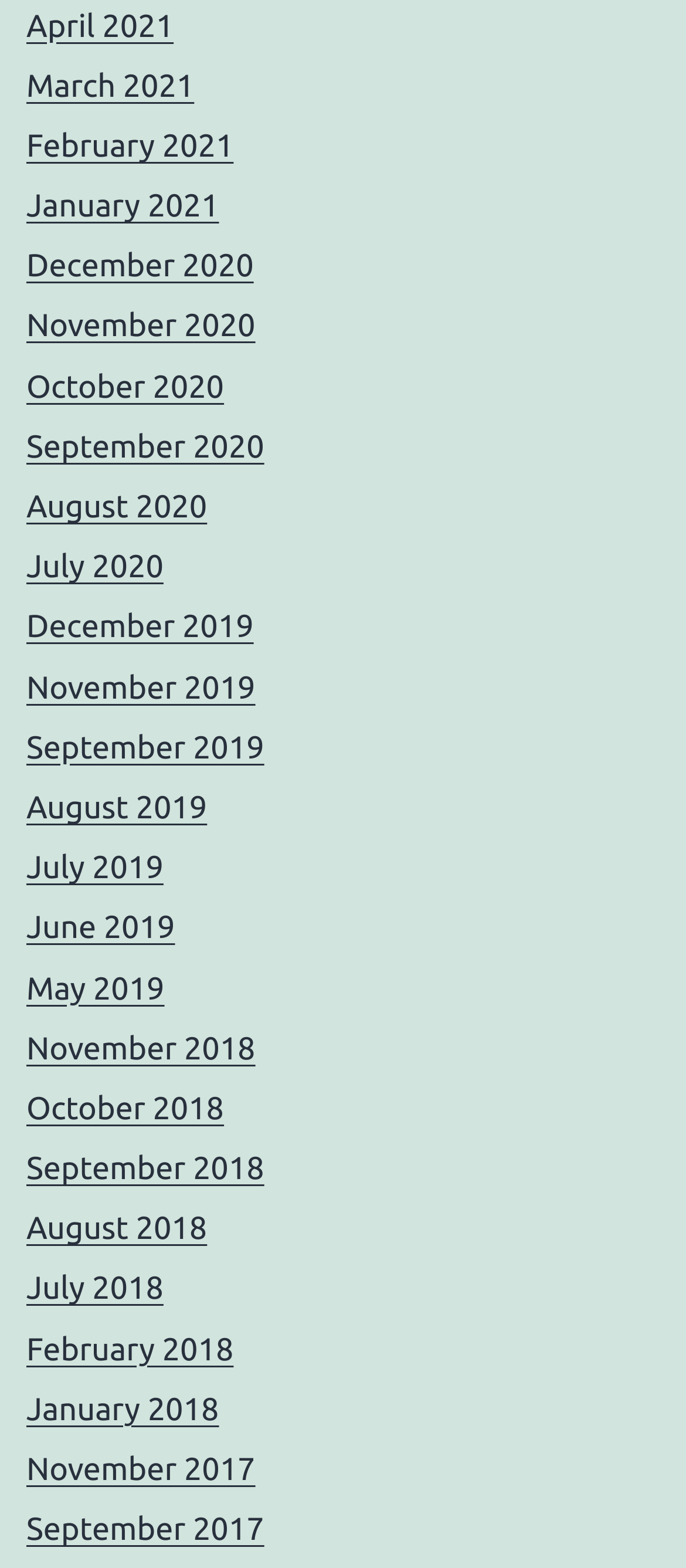What is the earliest month listed?
Could you answer the question with a detailed and thorough explanation?

By scanning the list of links, I can see that the earliest month listed is 'November 2017', which is located at the bottom of the list.